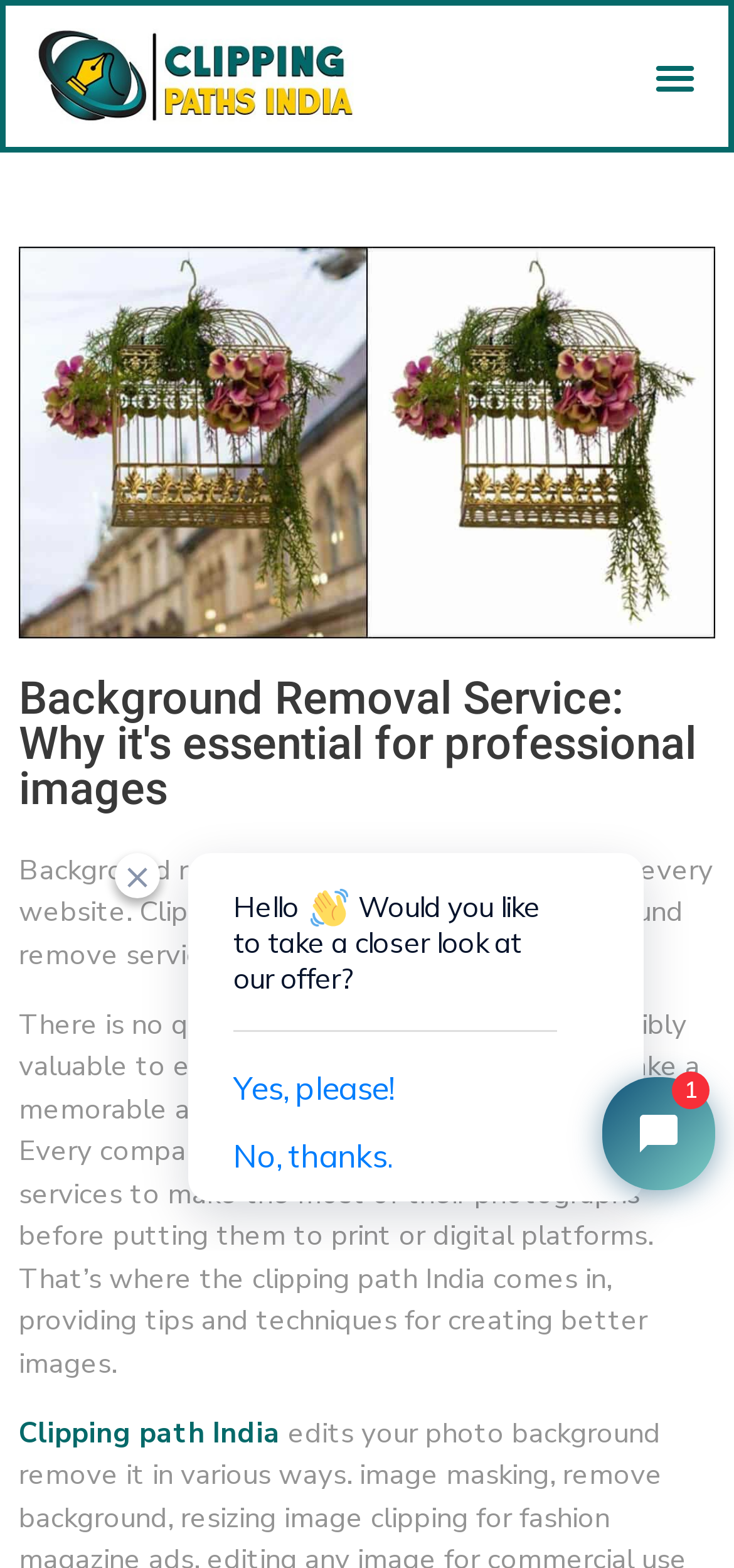Give a concise answer using one word or a phrase to the following question:
What is the purpose of clipping path India?

Providing photo editing services